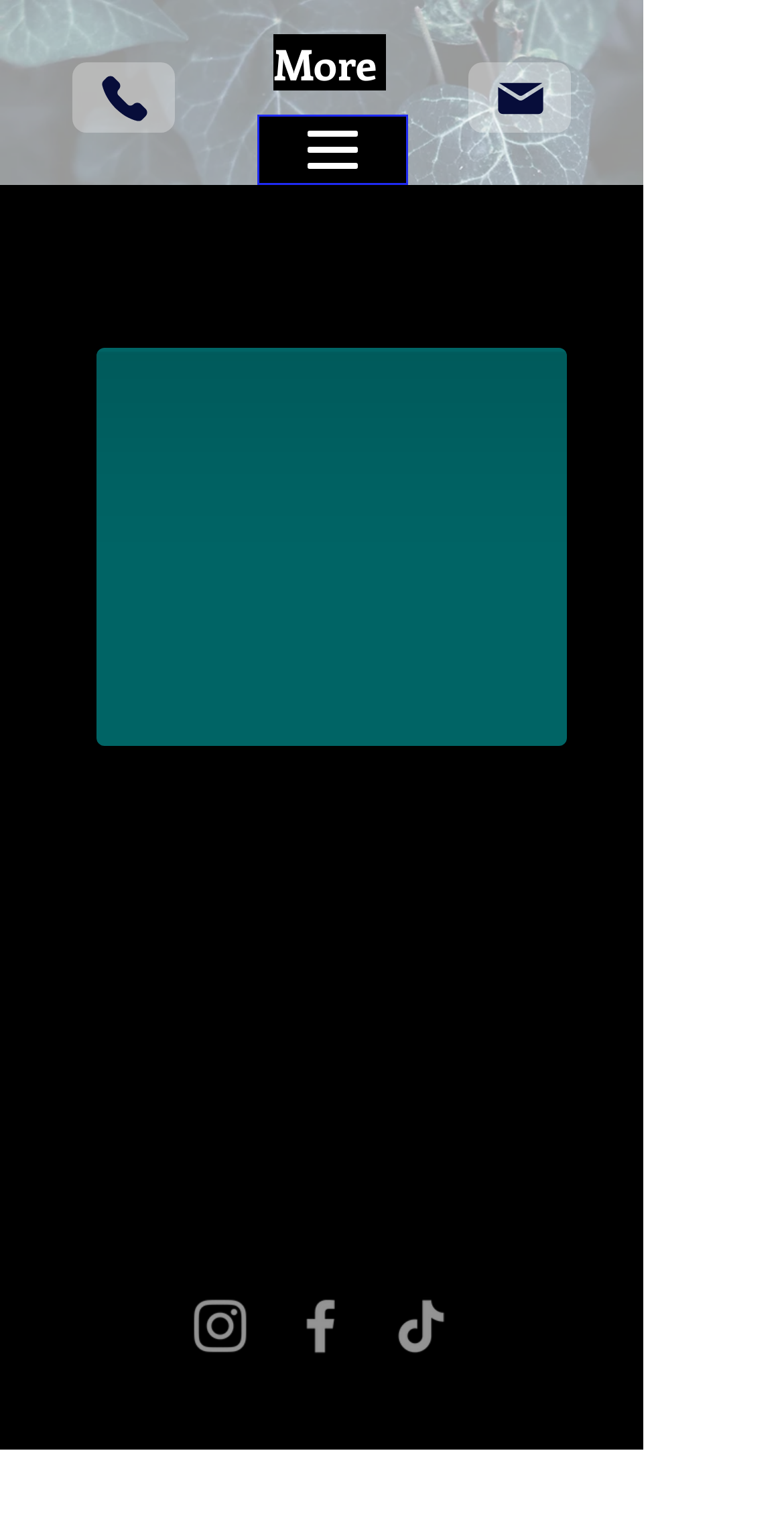Detail the features and information presented on the webpage.

The webpage is about Blading Boutique, an artist's studio founded by Kylie Kalishek. At the top, there is a navigation menu button and a heading "More" next to it. Below these elements, there are two links, "Phone" and "Mail", positioned on the left and right sides, respectively.

The main content area is divided into two sections. On the left side, there is a large image, likely a portrait of Kylie Kalishek, taking up about half of the screen. On the right side, there is a block of text that describes the artist's background and the studio's mission. The text is divided into several paragraphs, each describing a different aspect of Kylie's journey, from her training and certifications to her goal of making every client feel confident and inspired.

Below the image and the text block, there is a social media bar with links to Instagram, Facebook, and TikTok, each accompanied by its respective icon. The social media links are positioned horizontally, taking up about half of the screen.

At the very bottom of the page, there is a content information section, which likely contains copyright or other miscellaneous information.